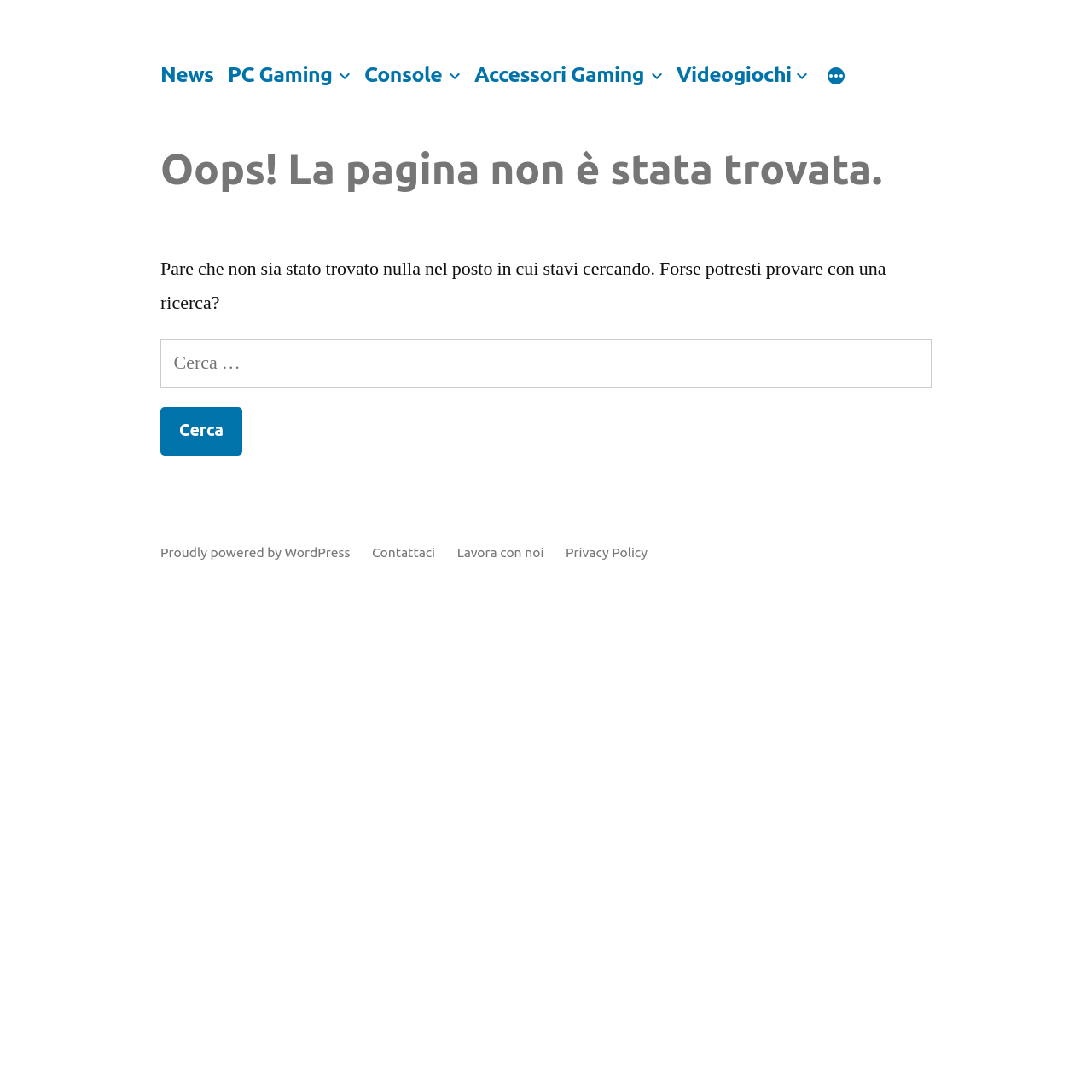Please specify the bounding box coordinates of the clickable section necessary to execute the following command: "Search with the search button".

[0.147, 0.372, 0.222, 0.417]